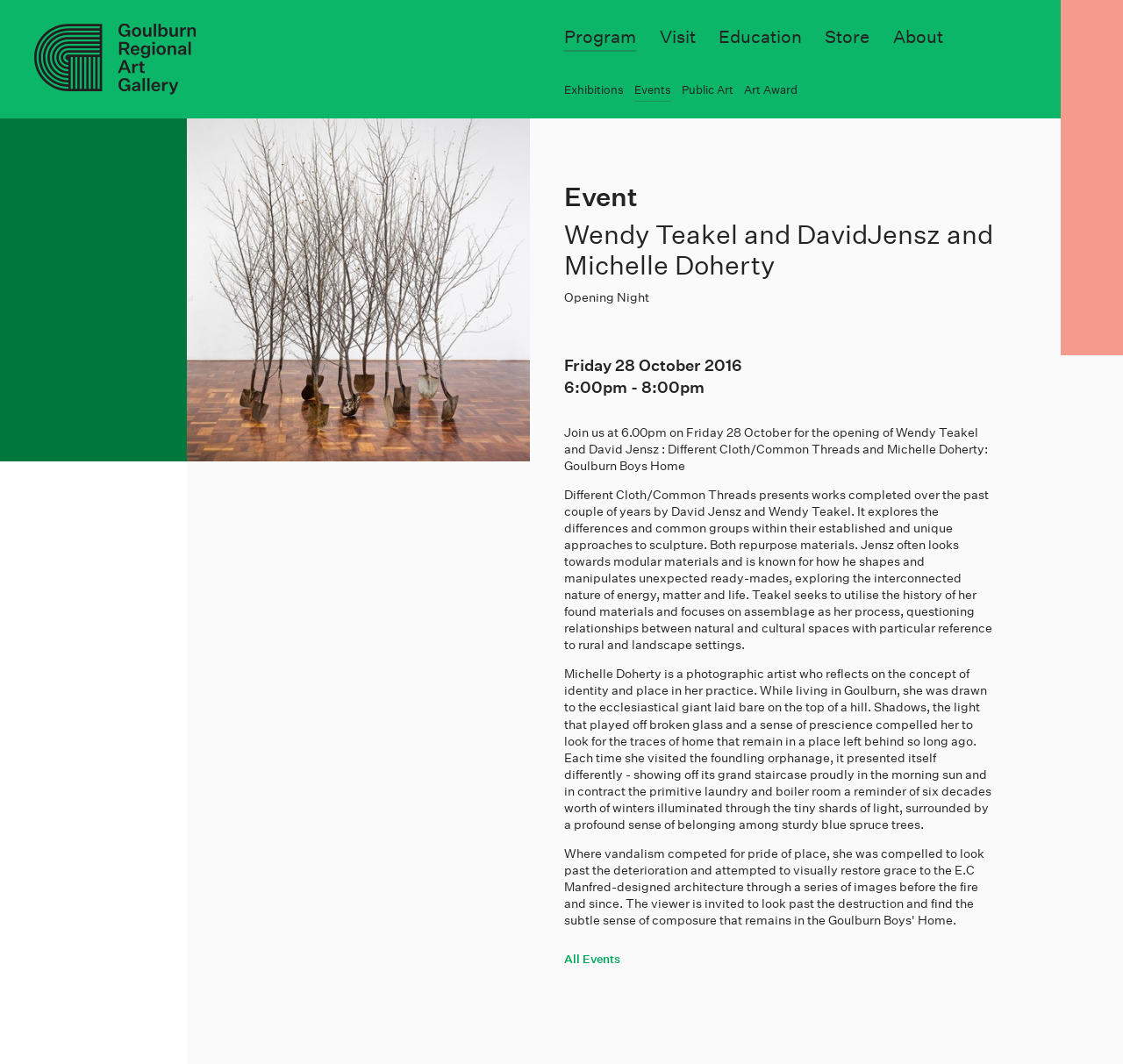Can you pinpoint the bounding box coordinates for the clickable element required for this instruction: "Visit the 'About' page"? The coordinates should be four float numbers between 0 and 1, i.e., [left, top, right, bottom].

[0.795, 0.025, 0.84, 0.045]